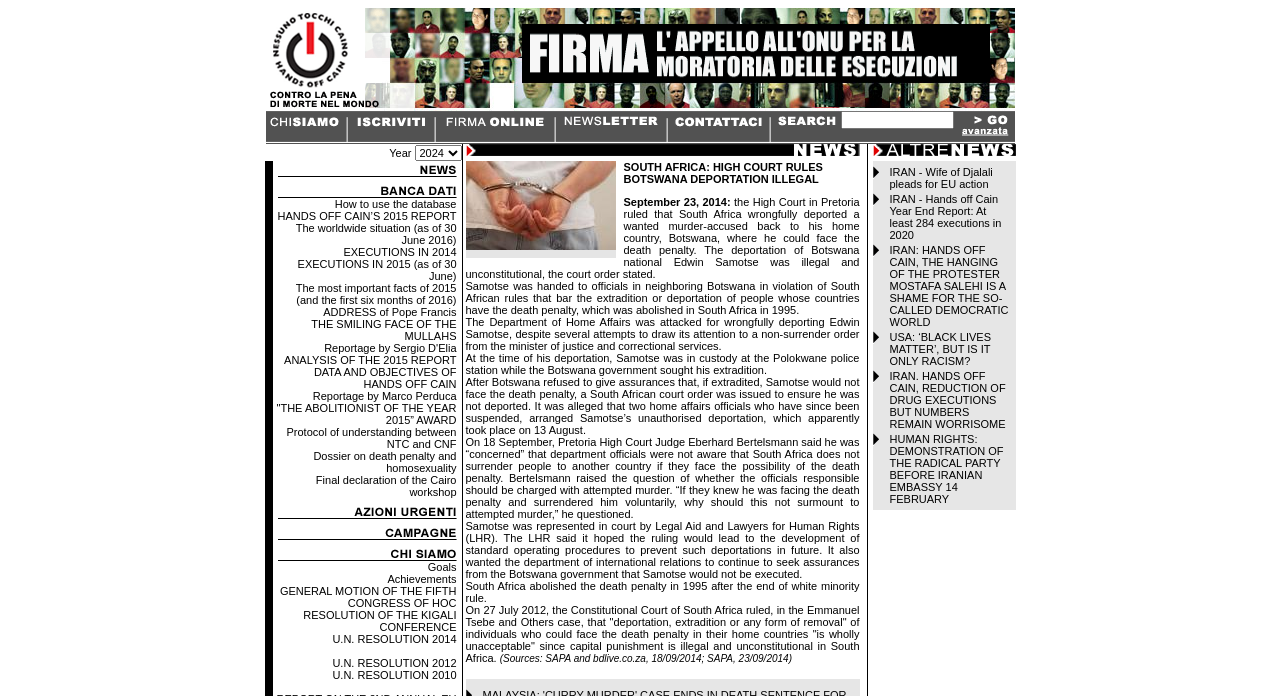Provide a brief response to the question below using one word or phrase:
Is there a table of contents or navigation menu on this webpage?

Yes